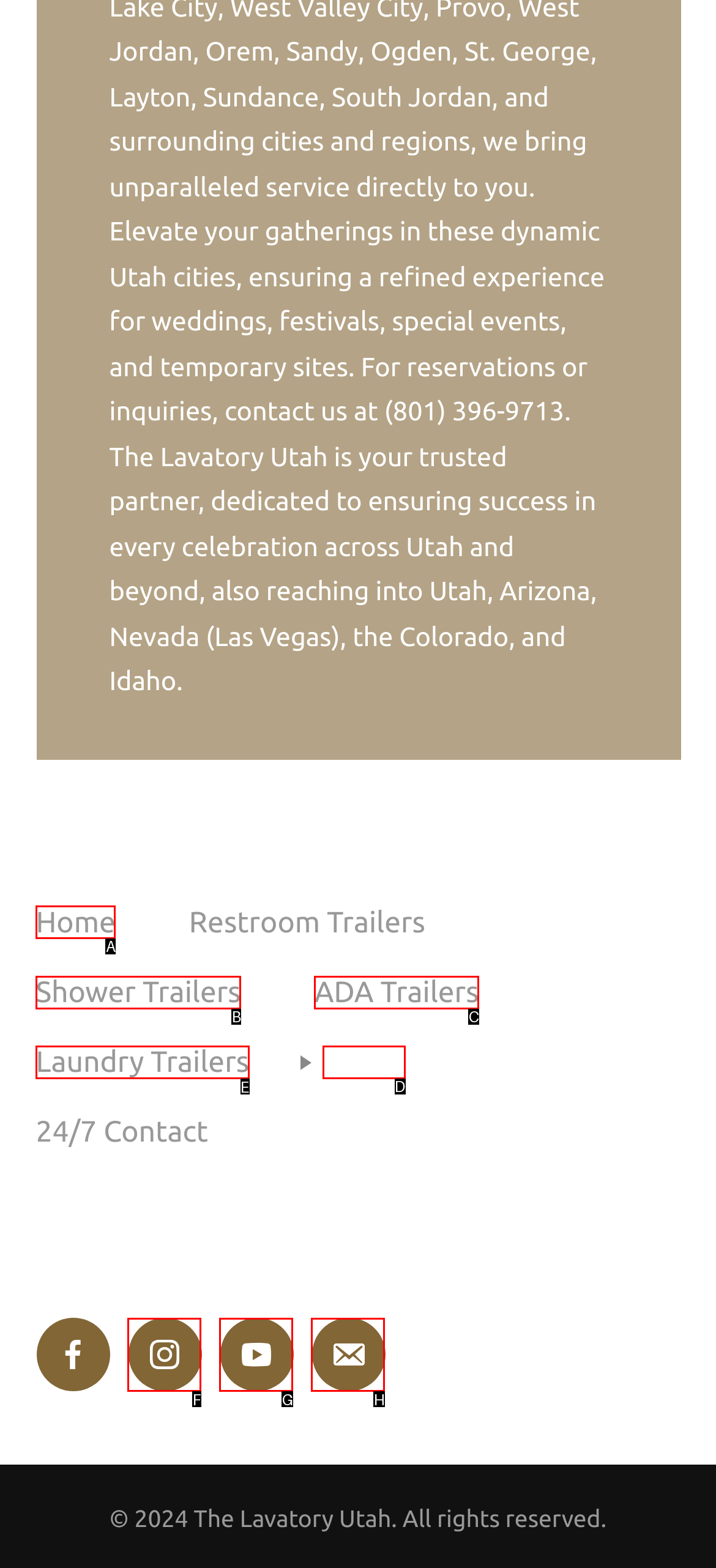Find the option you need to click to complete the following instruction: Learn about the company
Answer with the corresponding letter from the choices given directly.

D